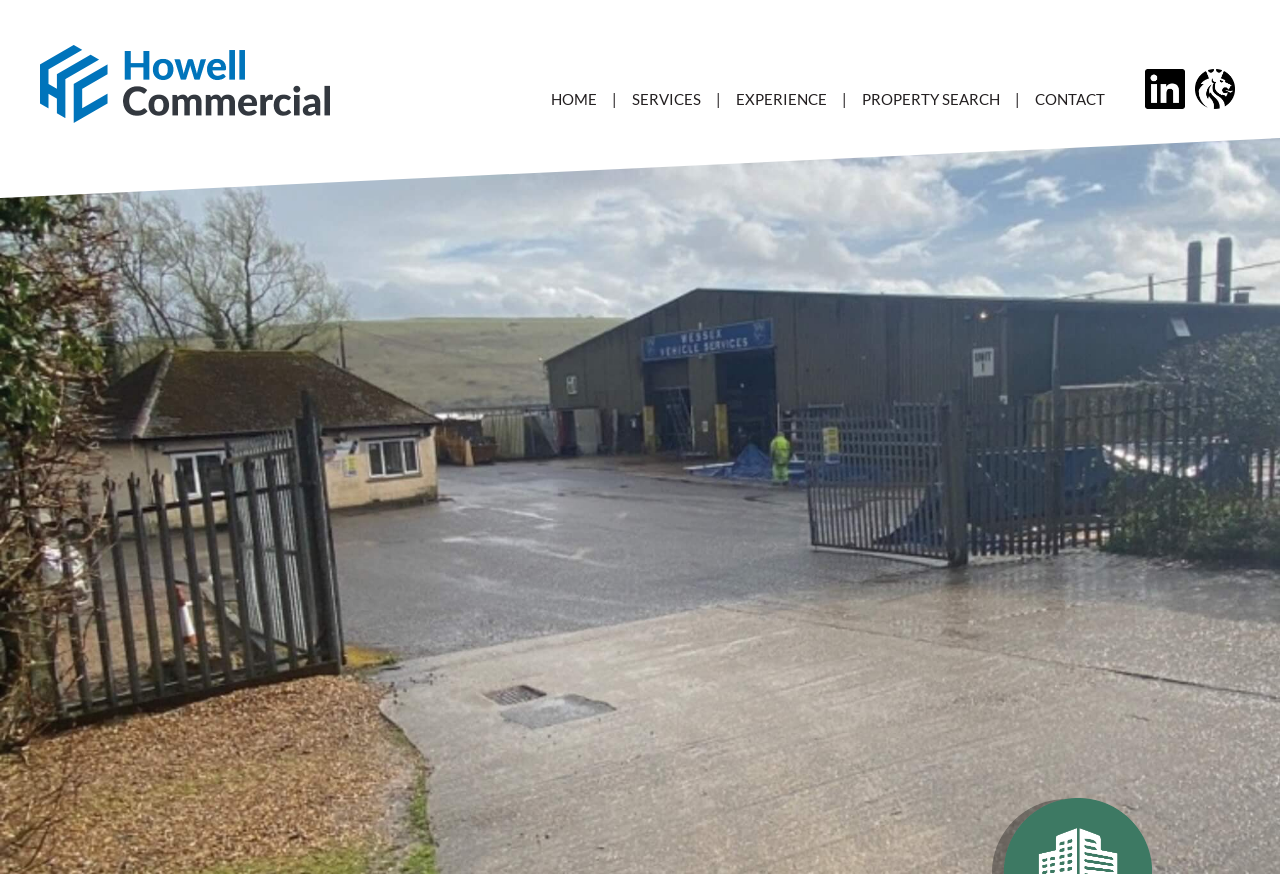What is the name of the company?
Using the image, provide a detailed and thorough answer to the question.

The name of the company can be found in the top-left corner of the webpage, where the logo and the company name 'Howell Commercial' are displayed.